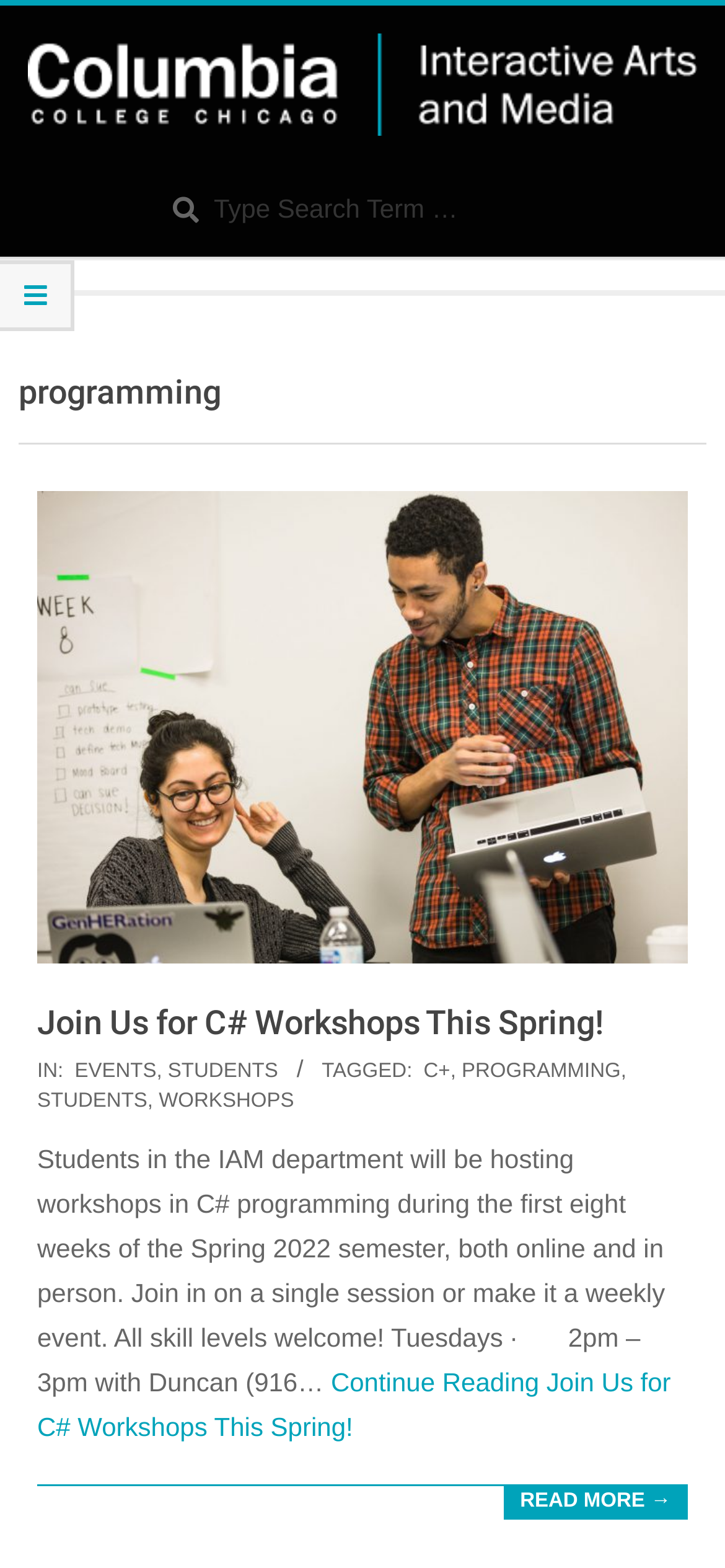Provide a thorough description of the webpage's content and layout.

The webpage is about programming, specifically the IAM department, and features a prominent IAM wordmark at the top left corner. Below the wordmark, there is a search bar with a "Search" label and a text box. To the right of the search bar, there is a small icon represented by a Unicode character.

The main content of the page is divided into sections, with a heading "programming" at the top. Below the heading, there is a link to "Interaction Design students" accompanied by an image. Further down, there is a section with a heading "Join Us for C# Workshops This Spring!" which includes a link to the same title. This section also features a date "2022-01-24" and several links to categories such as "EVENTS", "STUDENTS", and "TAGGED" with specific tags like "C+" and "PROGRAMMING".

The main article of the page is about students in the IAM department hosting C# programming workshops during the Spring 2022 semester. The article provides details about the workshops, including the schedule and location, and invites readers to join in. The article is followed by a "Continue Reading" link and a "READ MORE →" link at the bottom of the page.